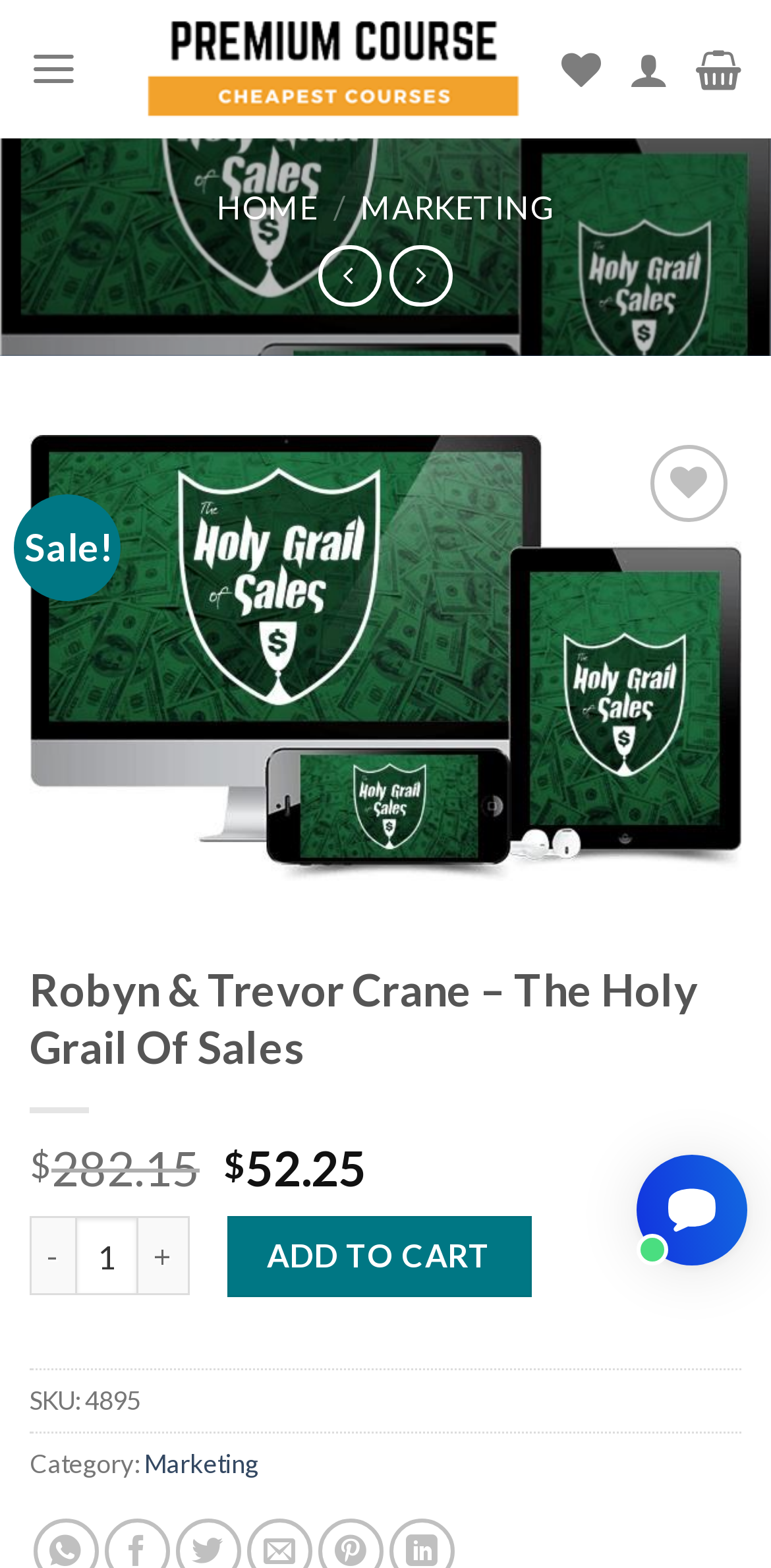What is the function of the '+' button?
Based on the screenshot, answer the question with a single word or phrase.

Increase quantity